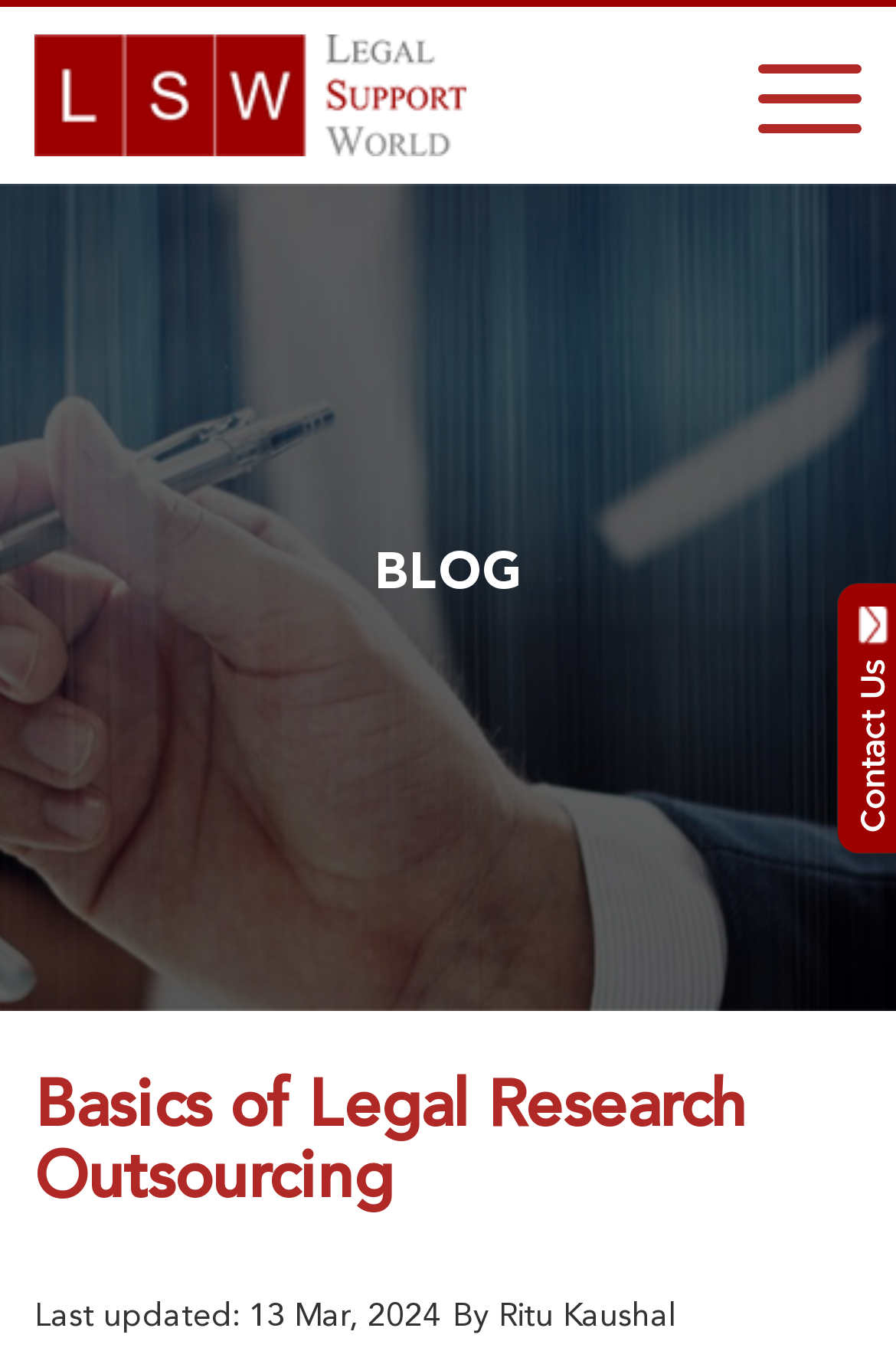Carefully observe the image and respond to the question with a detailed answer:
What is the date of the last update of the article?

I found the date of the last update by looking at the static text element 'Last updated: 13 Mar, 2024' below the heading 'Basics of Legal Research Outsourcing'.